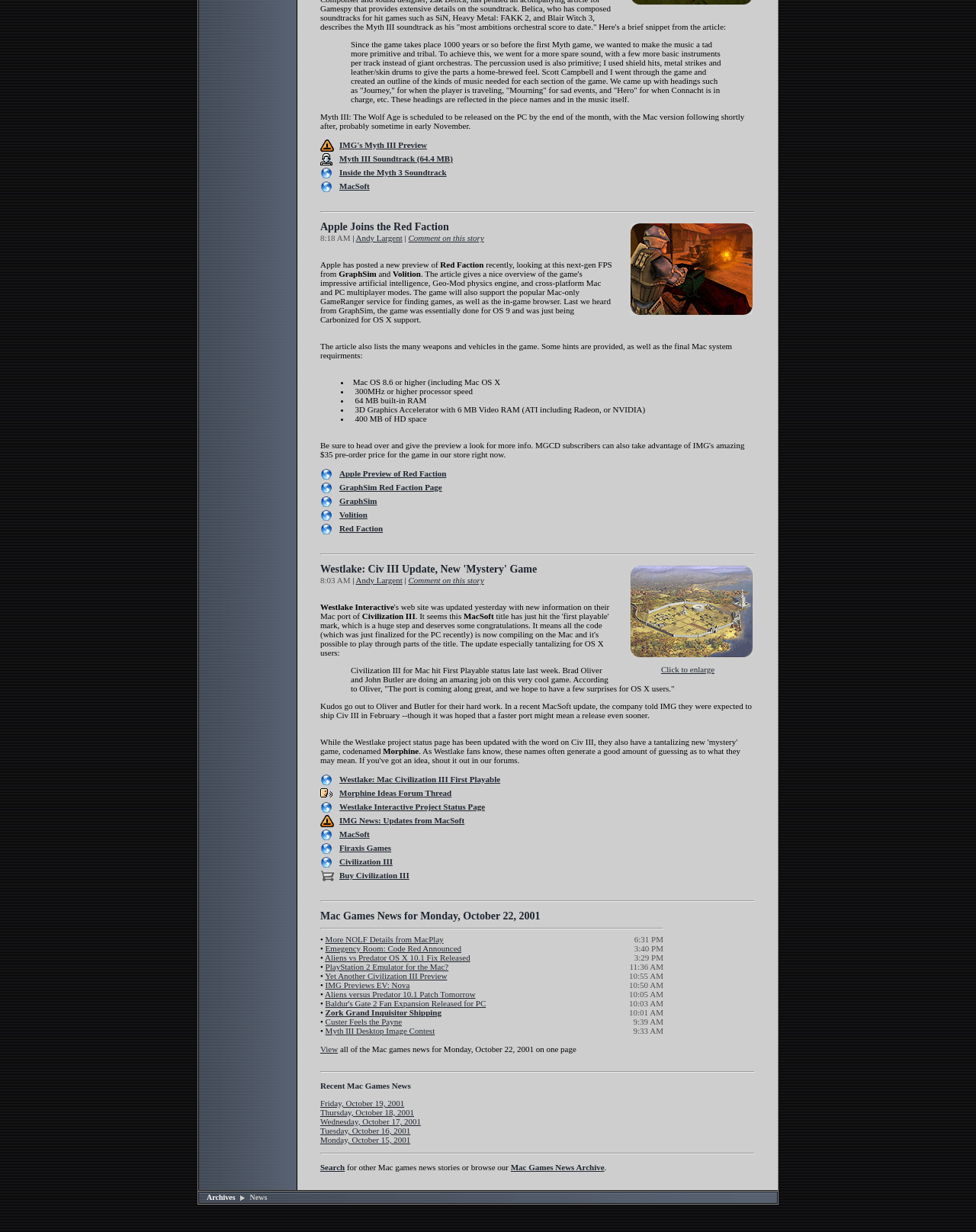Please identify the bounding box coordinates of the region to click in order to complete the task: "Visit the MacSoft website". The coordinates must be four float numbers between 0 and 1, specified as [left, top, right, bottom].

[0.348, 0.147, 0.379, 0.154]